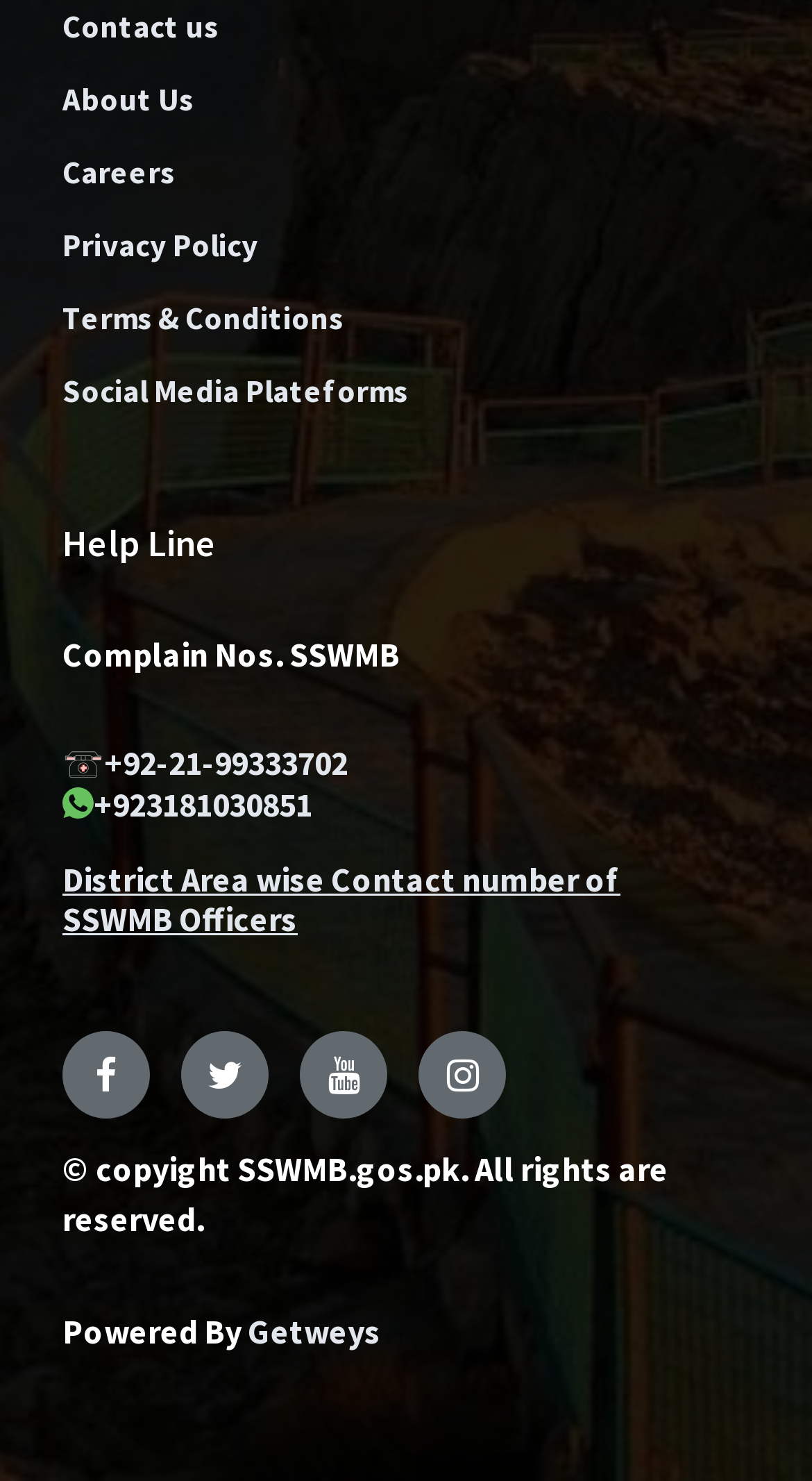Who powers the website?
Give a comprehensive and detailed explanation for the question.

I found the information about who powers the website at the bottom of the page, which says 'Powered By Getweys'.